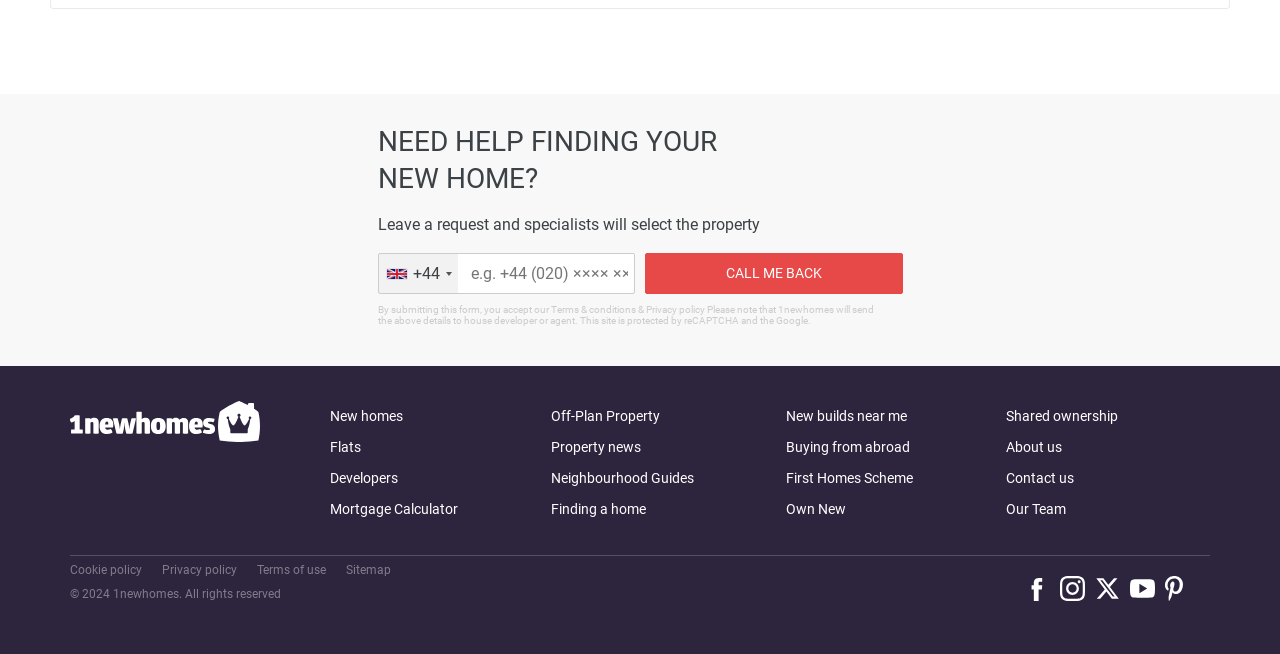Please find the bounding box coordinates for the clickable element needed to perform this instruction: "Click the 'CALL ME BACK' button".

[0.504, 0.387, 0.705, 0.45]